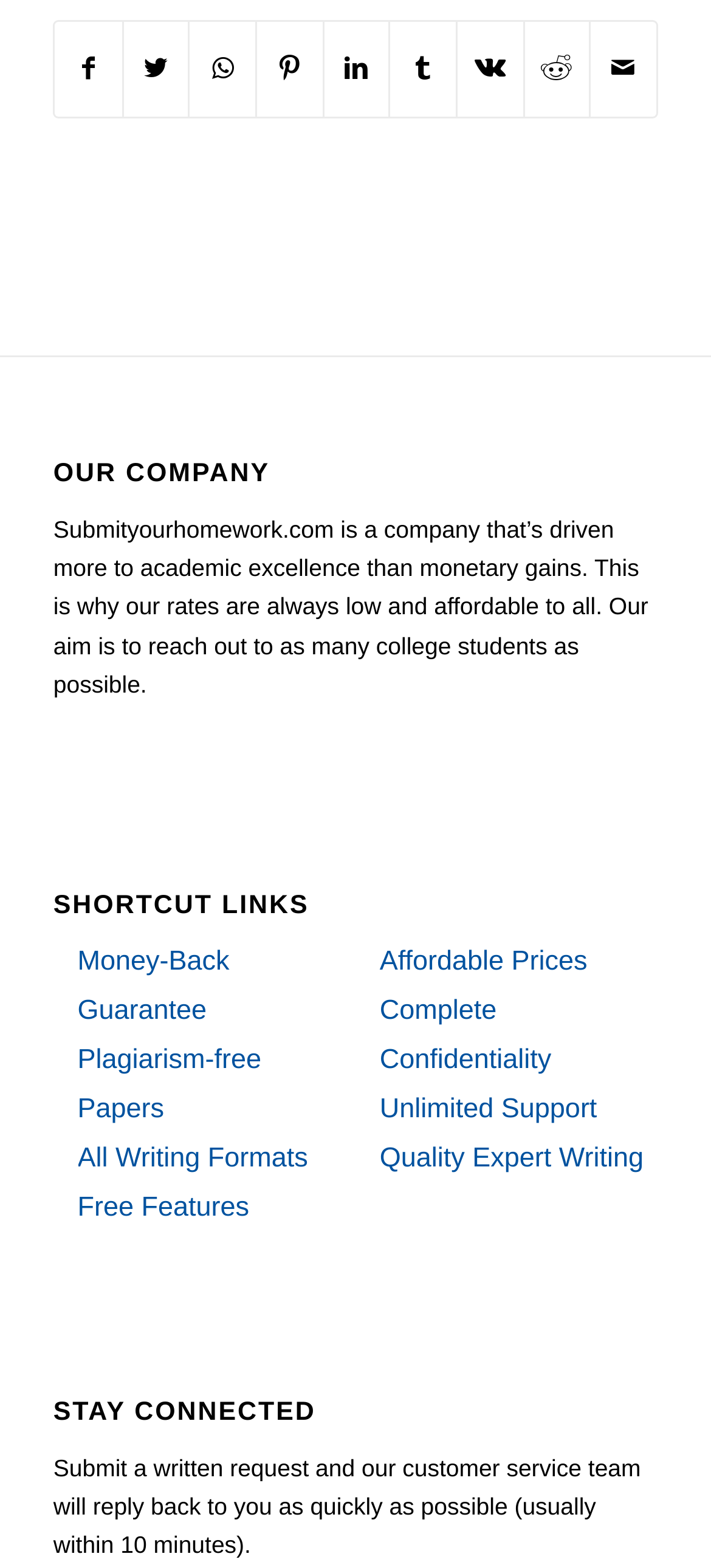Determine the bounding box coordinates of the area to click in order to meet this instruction: "Learn about money-back guarantee".

[0.109, 0.603, 0.323, 0.654]